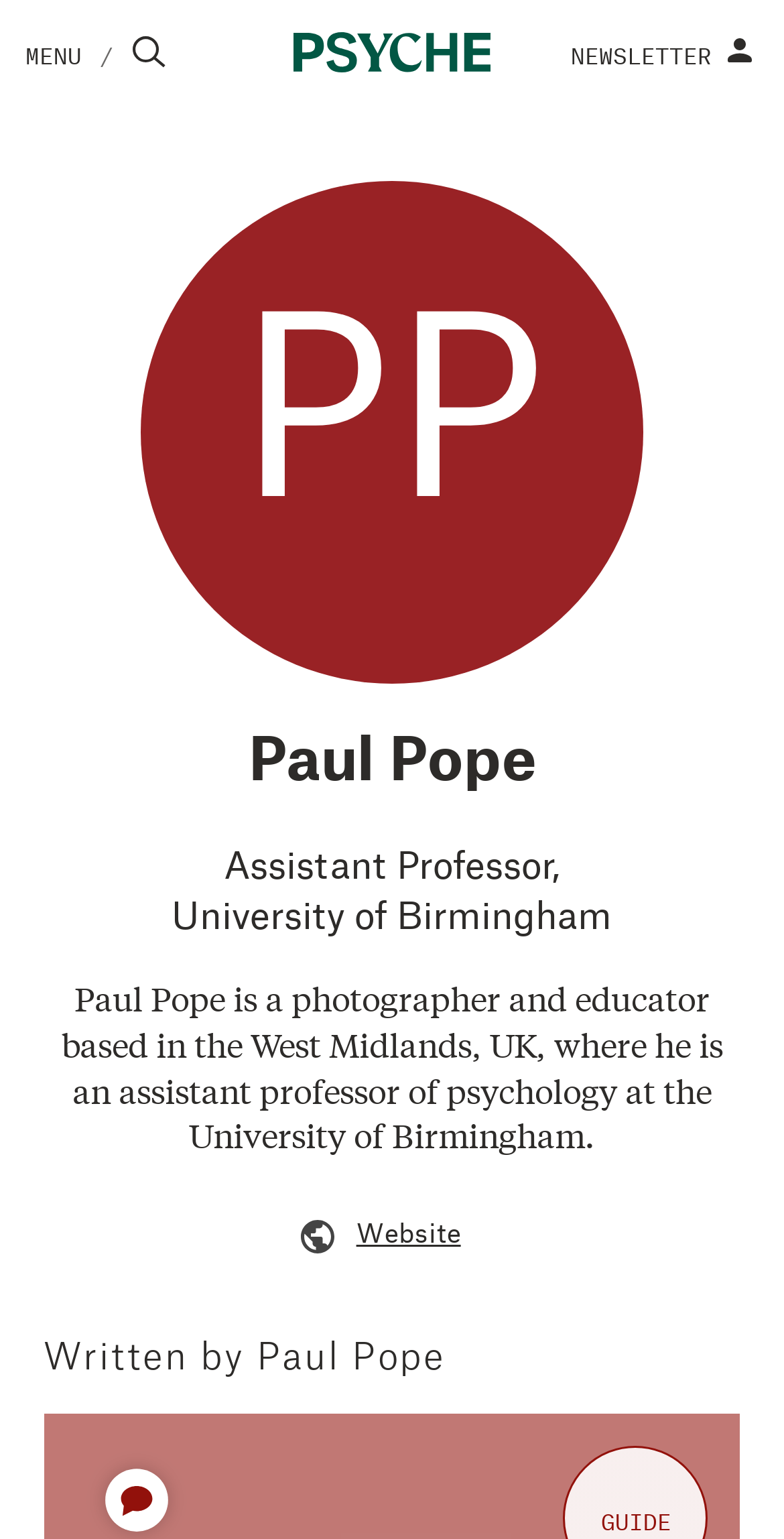Where is Paul Pope based?
Please give a detailed answer to the question using the information shown in the image.

The webpage mentions 'Paul Pope is a photographer and educator based in the West Midlands, UK, where he is an assistant professor of psychology at the University of Birmingham.' which indicates that he is based in the West Midlands, UK.